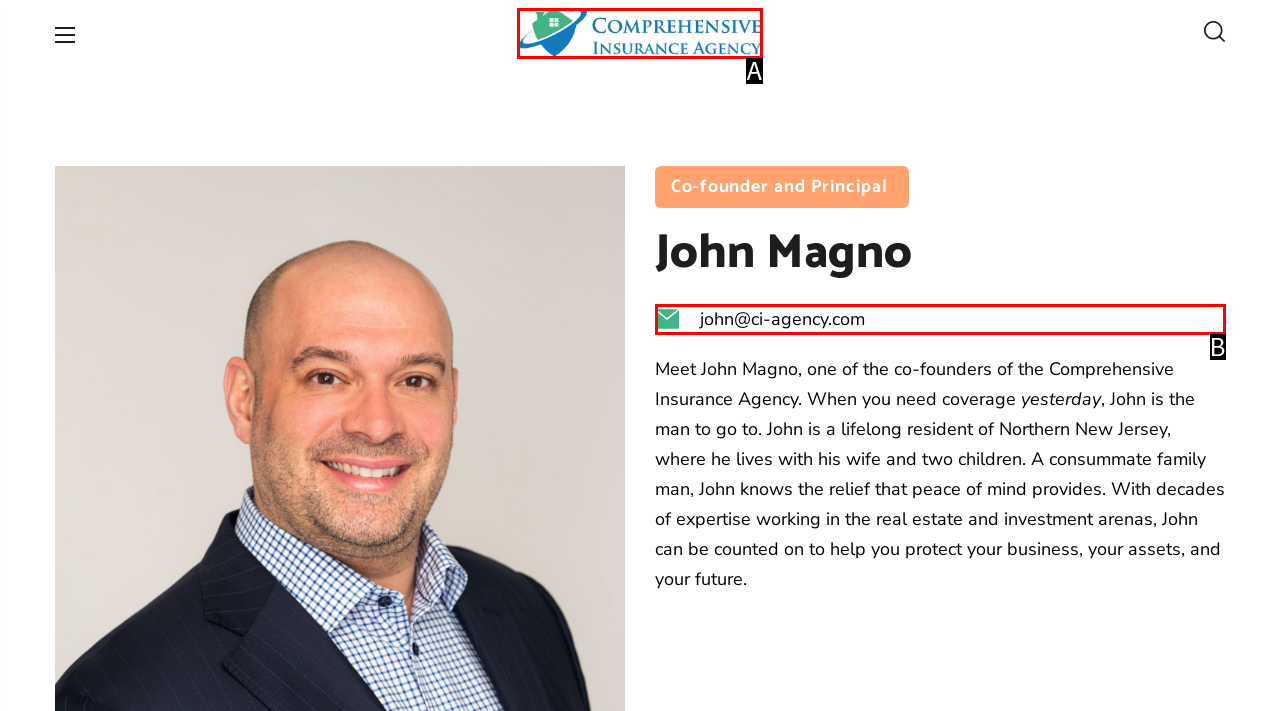Select the option that matches this description: john@ci-agency.com
Answer by giving the letter of the chosen option.

B